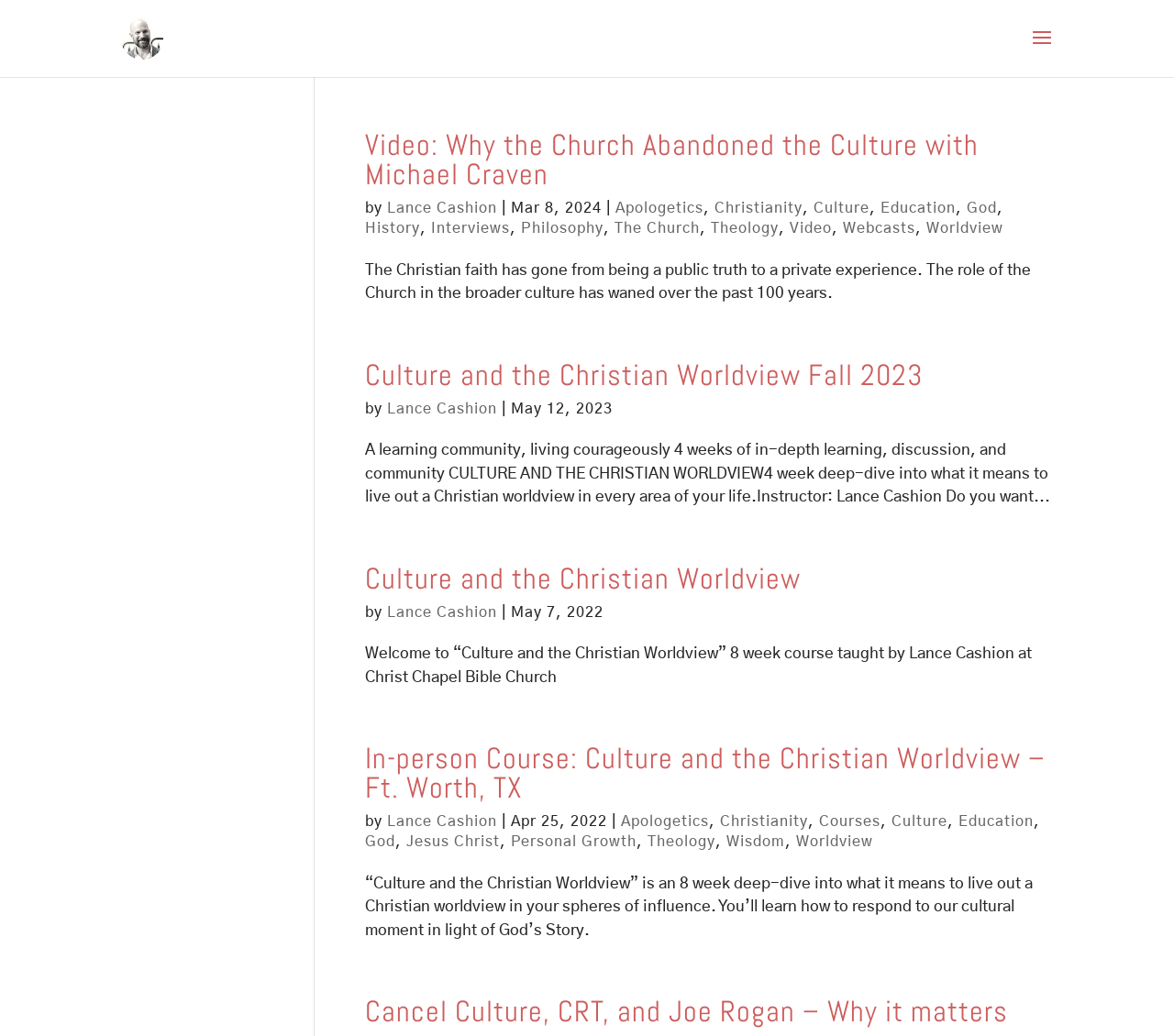Answer the following query with a single word or phrase:
What is the topic of the in-person course in Ft. Worth, TX?

Culture and the Christian Worldview